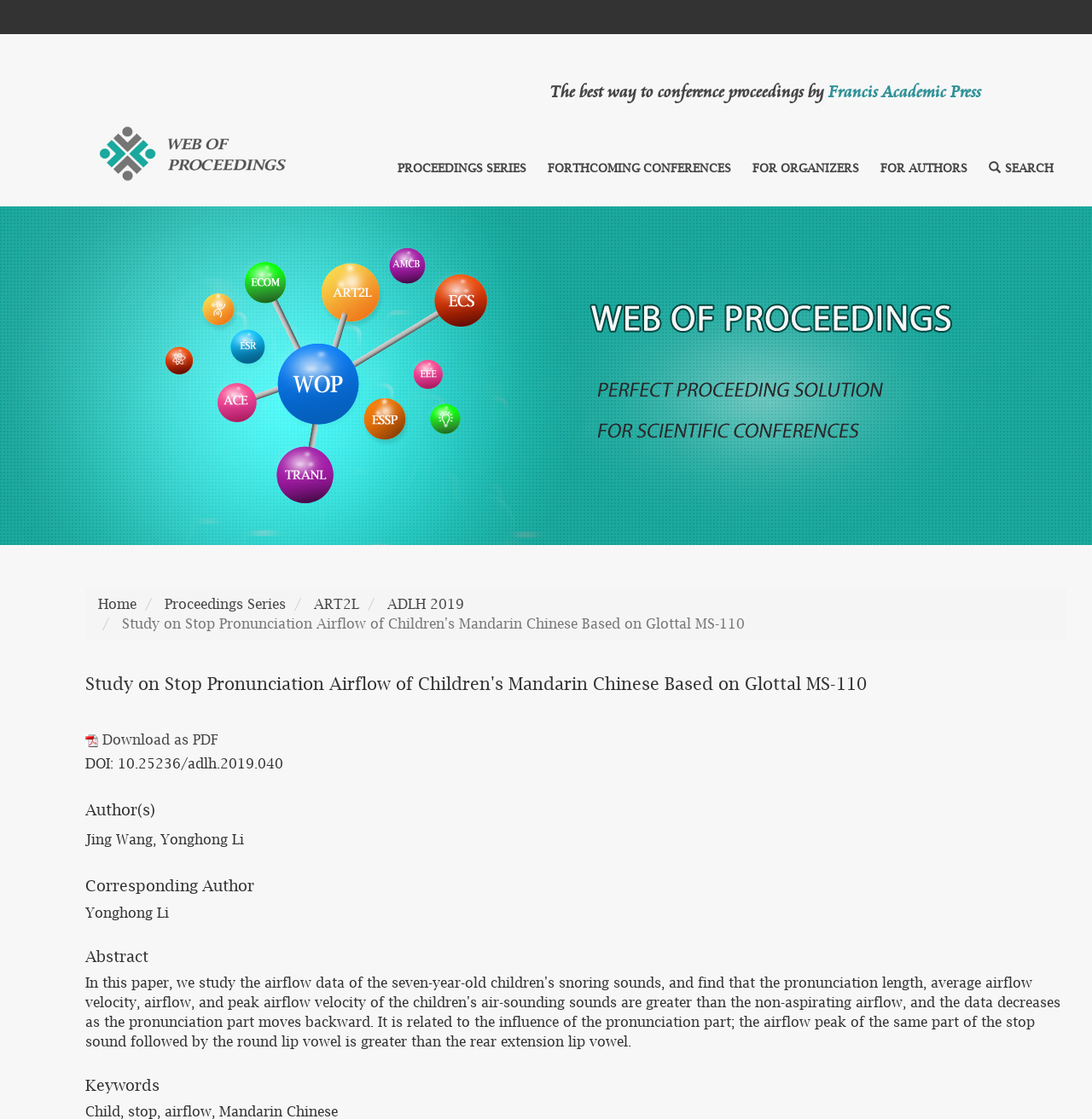Please find the bounding box coordinates for the clickable element needed to perform this instruction: "search for proceedings".

[0.905, 0.143, 0.965, 0.156]